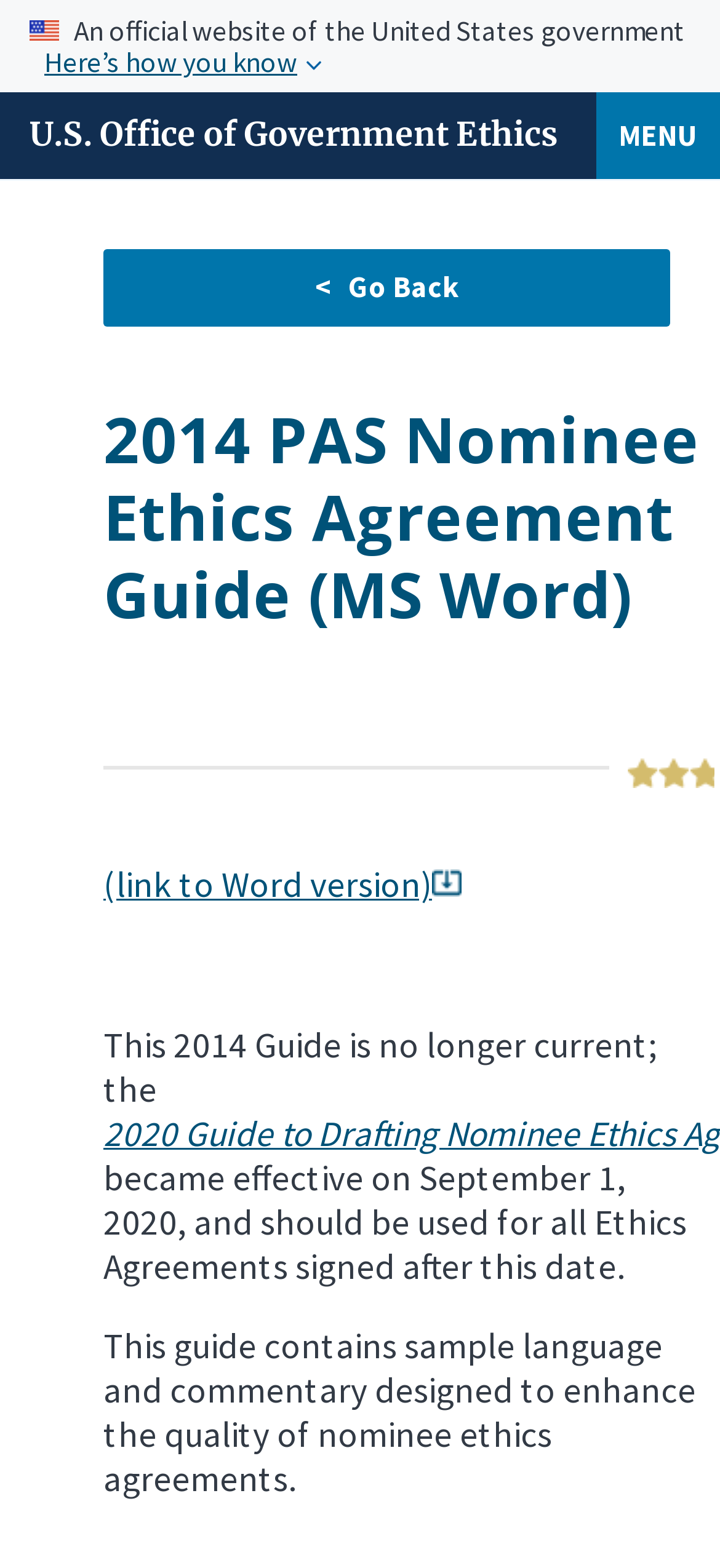Refer to the image and provide an in-depth answer to the question: 
When did the new guide become effective?

I found this information by reading the static text that mentions the effective date of the new guide, which is 'September 1, 2020'.